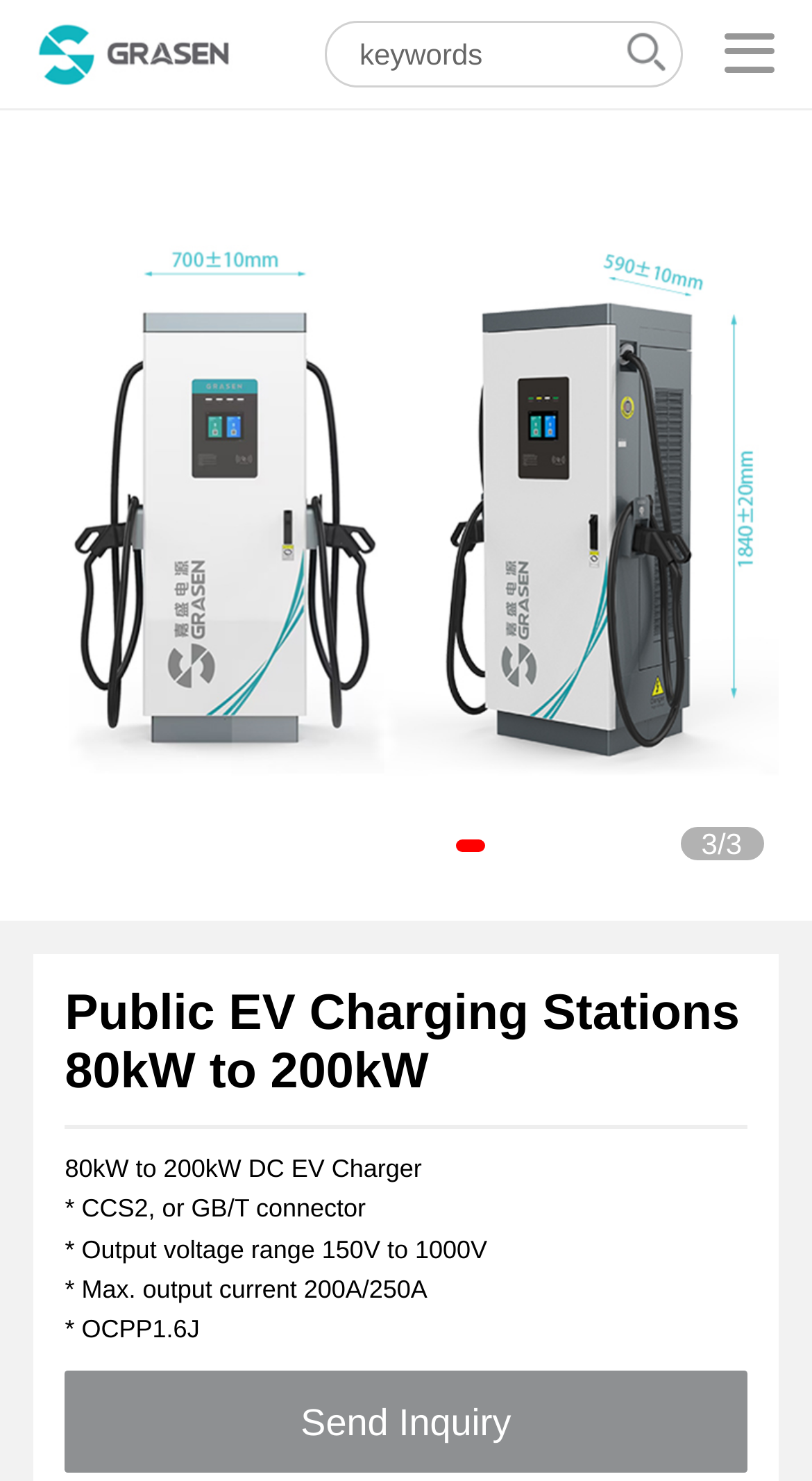Summarize the webpage with intricate details.

The webpage is about Grasen's newly released public EV charging station, specifically the 80kW to 200kW series. At the top left, there is a link, followed by a textbox with a label "keywords" and a button to its right. Below these elements, there is a large image that takes up most of the width, displaying the public EV charging station.

Above the image, there is a heading that reads "Public EV Charging Stations 80kW to 200kW". Below the heading, there is an article section that contains several lines of text. The first line reads "80kW to 200kW DC EV Charger", followed by a list of features, including the types of connectors, output voltage range, maximum output current, and OCPP version.

To the right of the list, there is a pagination indicator showing "3/3", indicating that the user is on the last page. At the bottom of the page, there is a "Send Inquiry" link and button, allowing users to request more information.

Overall, the webpage provides detailed information about Grasen's public EV charging station, including its features and specifications, and allows users to send an inquiry for more information.